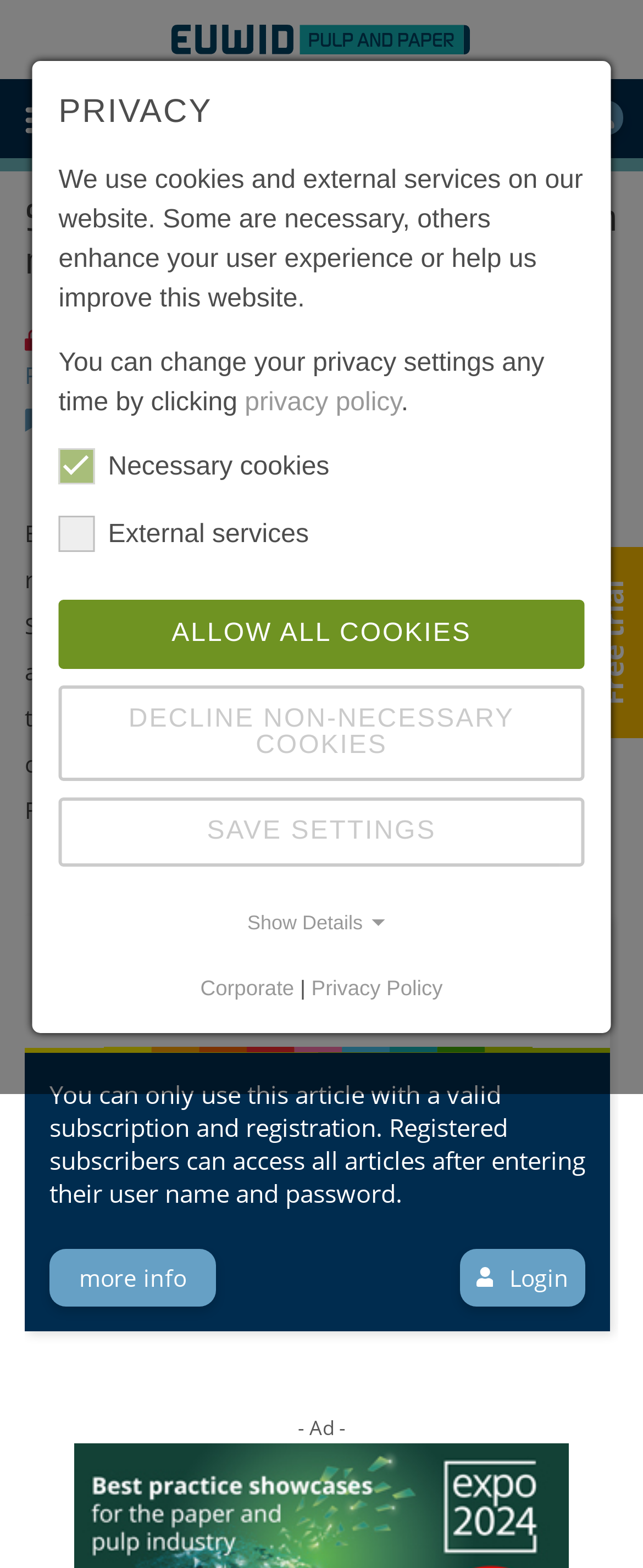Bounding box coordinates are specified in the format (top-left x, top-left y, bottom-right x, bottom-right y). All values are floating point numbers bounded between 0 and 1. Please provide the bounding box coordinate of the region this sentence describes: Decline non-necessary cookies

[0.091, 0.437, 0.909, 0.498]